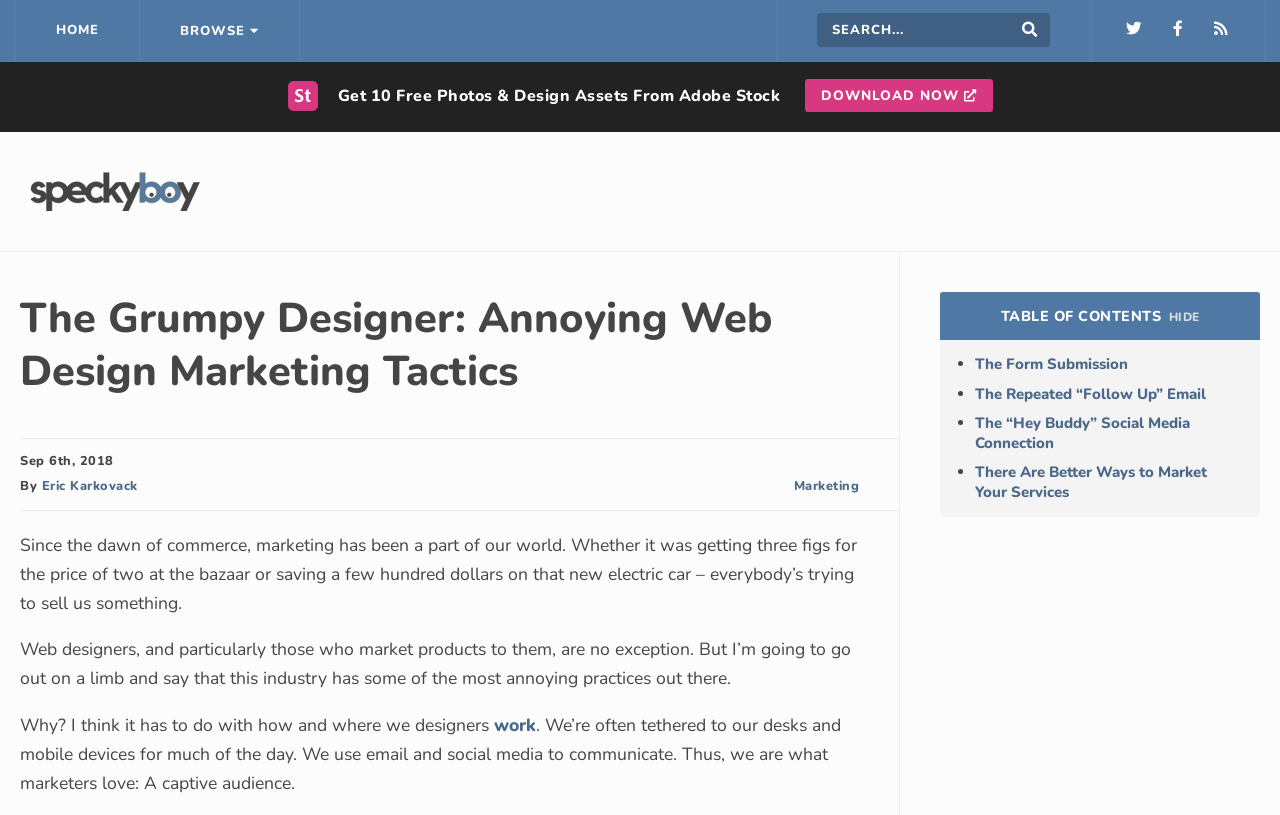Examine the image carefully and respond to the question with a detailed answer: 
How many list markers are there in the table of contents?

The table of contents has four list markers, each represented by a '•' symbol, which can be found next to the links 'The Form Submission', 'The Repeated “Follow Up” Email', 'The “Hey Buddy” Social Media Connection', and 'There Are Better Ways to Market Your Services'.